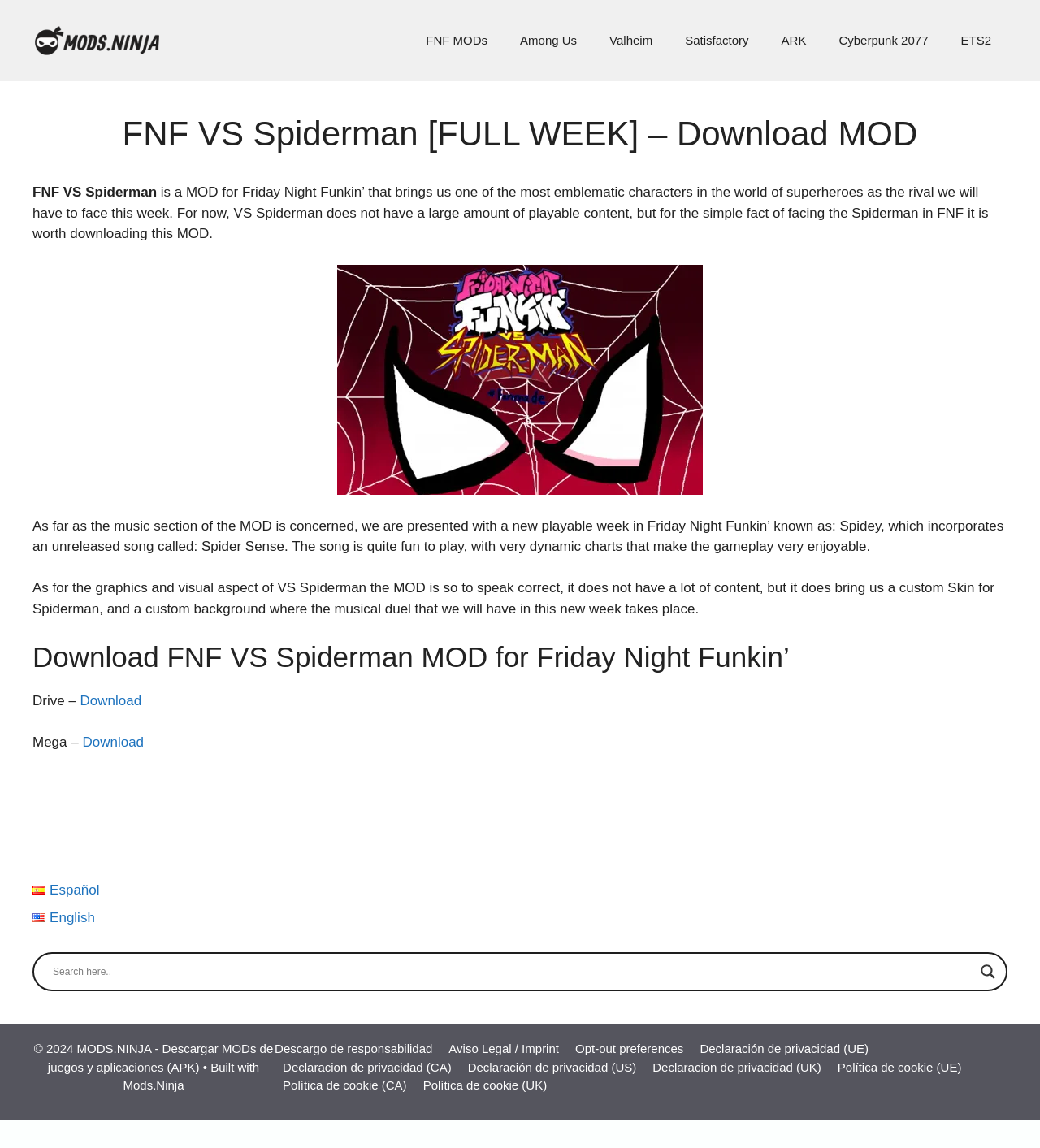Please locate the bounding box coordinates of the element that should be clicked to achieve the given instruction: "Download FNF VS Spiderman MOD".

[0.077, 0.604, 0.136, 0.617]